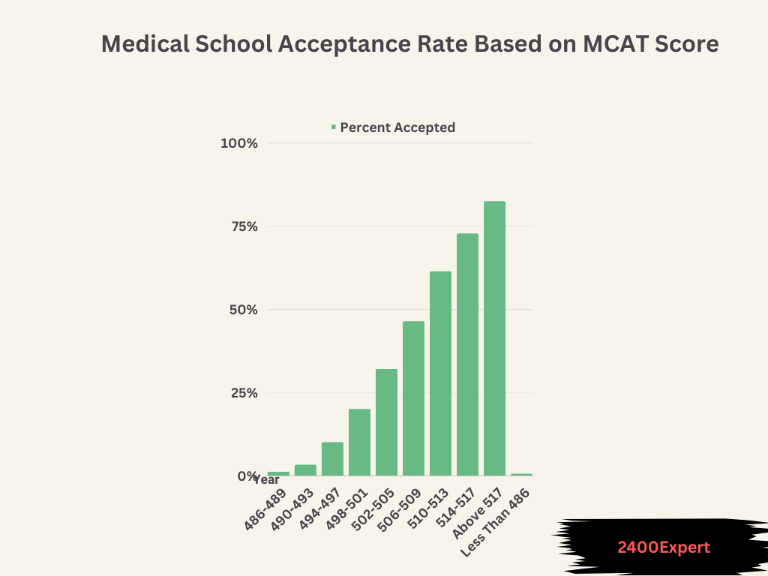What is the highest acceptance rate for in the chart?
Answer the question with a single word or phrase derived from the image.

Above 517